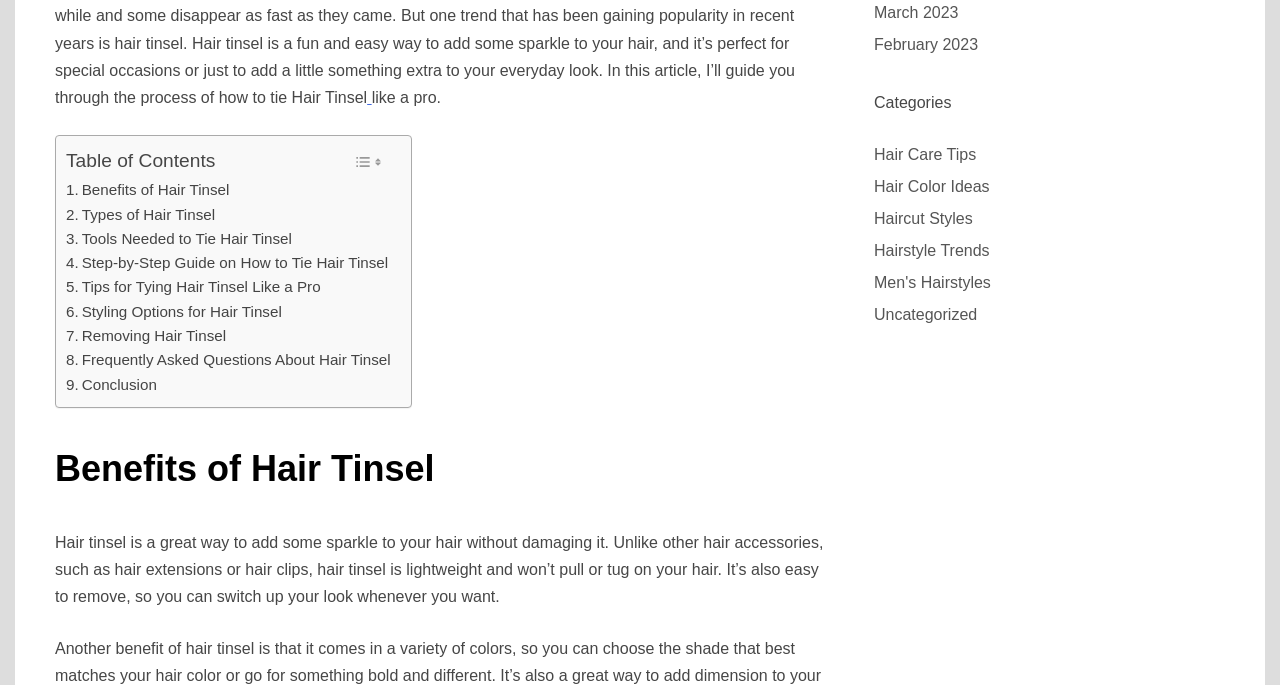How many links are there in the table of contents?
Use the image to answer the question with a single word or phrase.

9